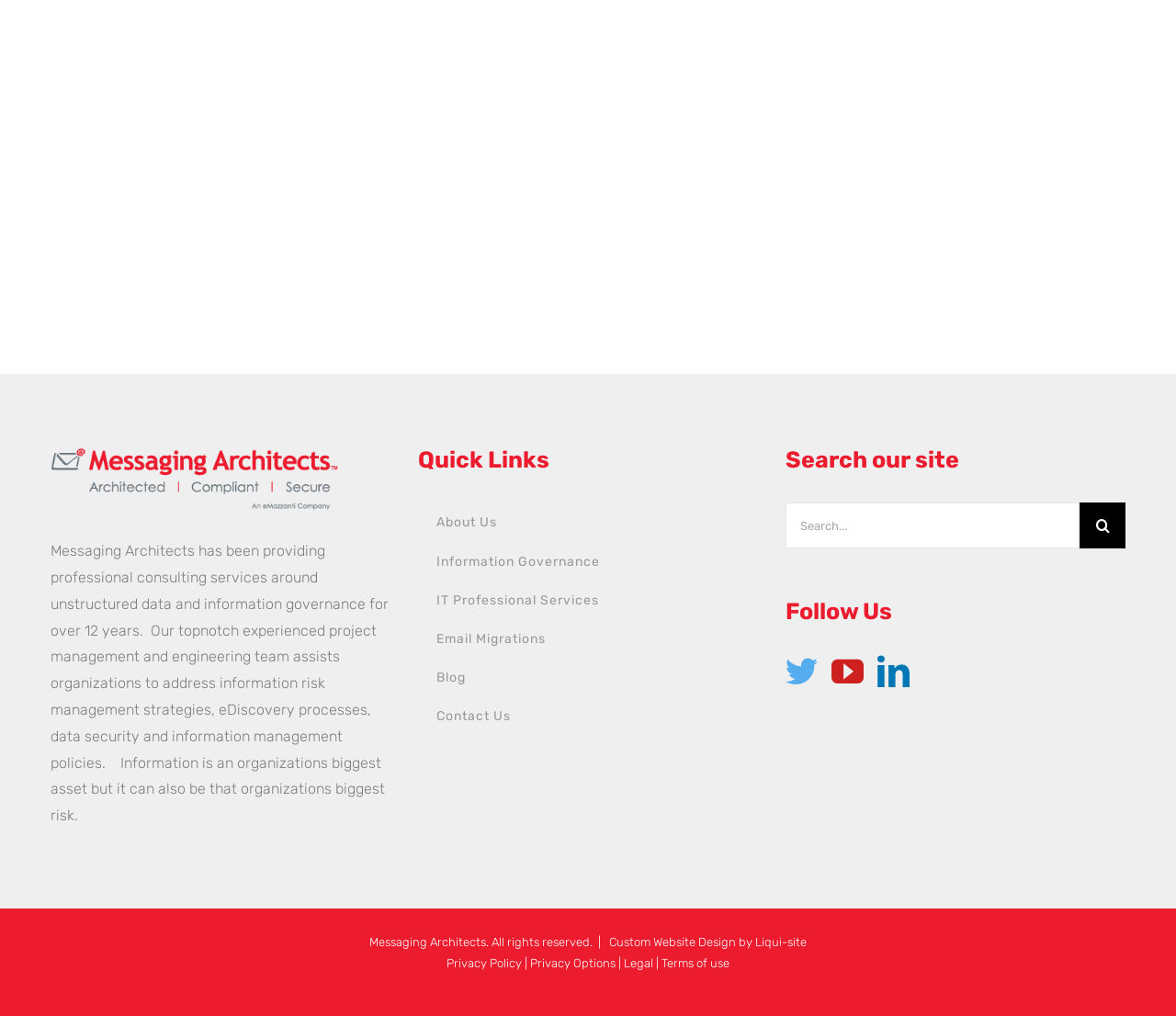Locate the bounding box coordinates of the element that should be clicked to execute the following instruction: "Search for information".

[0.668, 0.495, 0.957, 0.54]